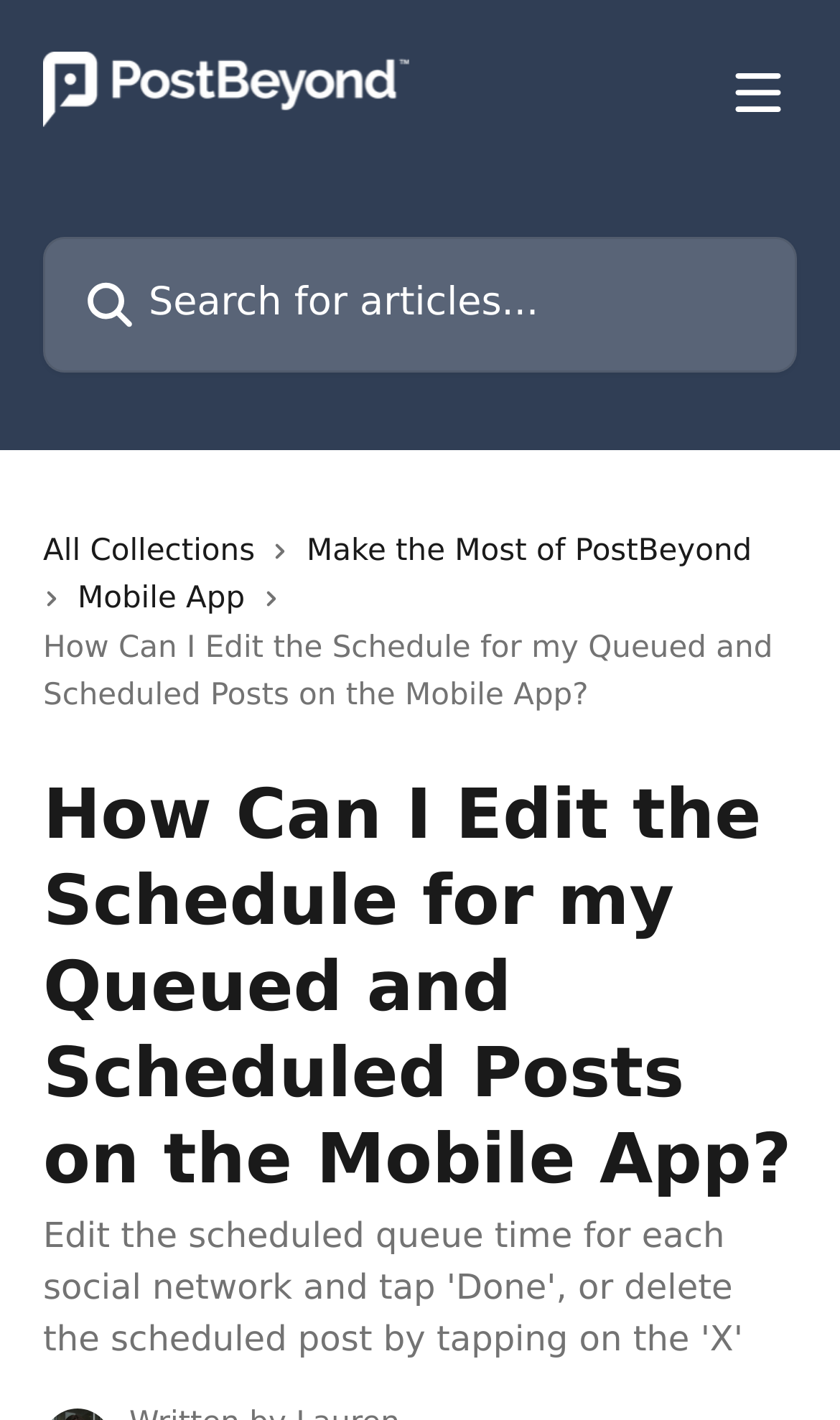Find the bounding box coordinates of the UI element according to this description: "Harry Bingham".

None